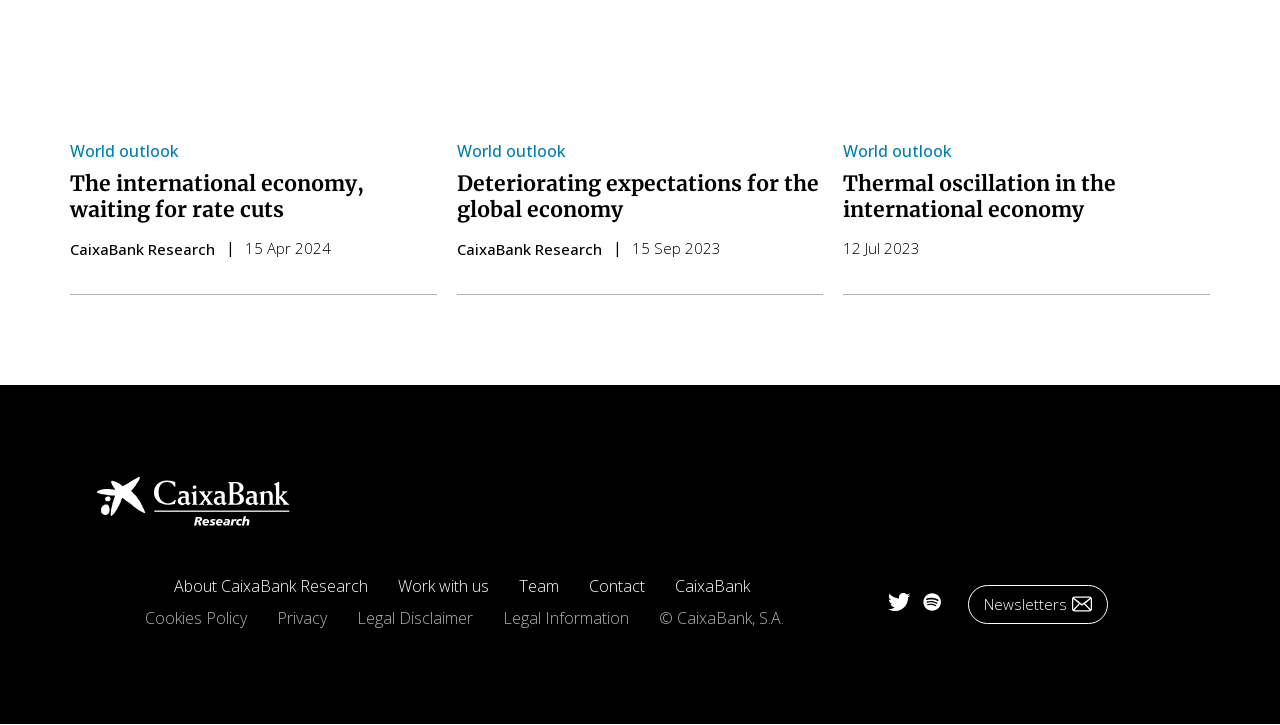Locate the bounding box coordinates of the clickable region necessary to complete the following instruction: "Visit CaixaBank Research footer logo". Provide the coordinates in the format of four float numbers between 0 and 1, i.e., [left, top, right, bottom].

[0.074, 0.655, 0.957, 0.737]